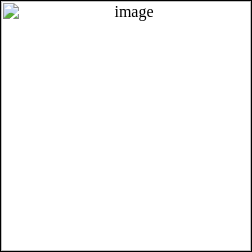What type of resource is the dhcSim library?
Answer with a single word or phrase by referring to the visual content.

Open-source